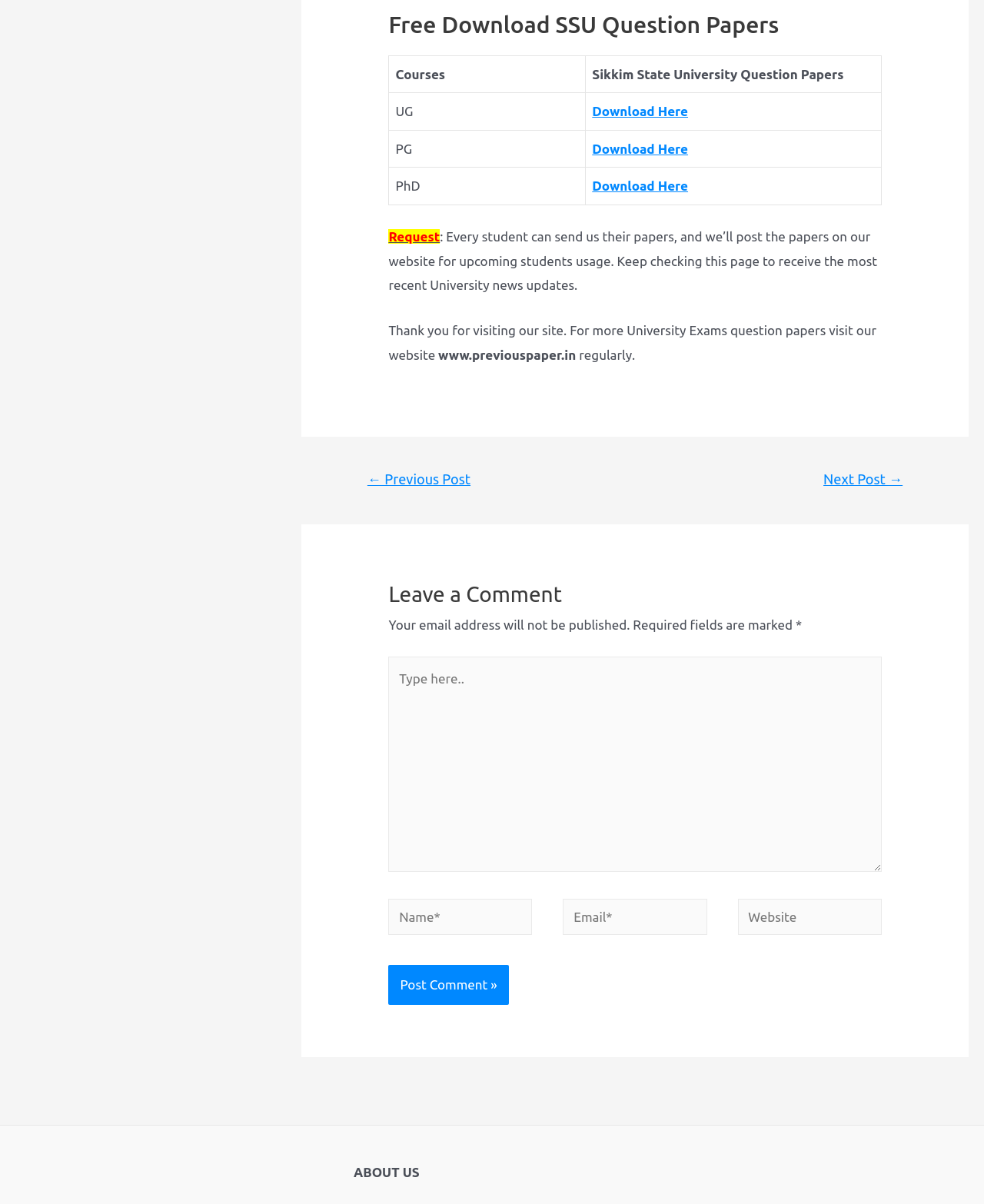Please identify the coordinates of the bounding box for the clickable region that will accomplish this instruction: "Click the 'Post Comment »' button".

[0.395, 0.559, 0.517, 0.592]